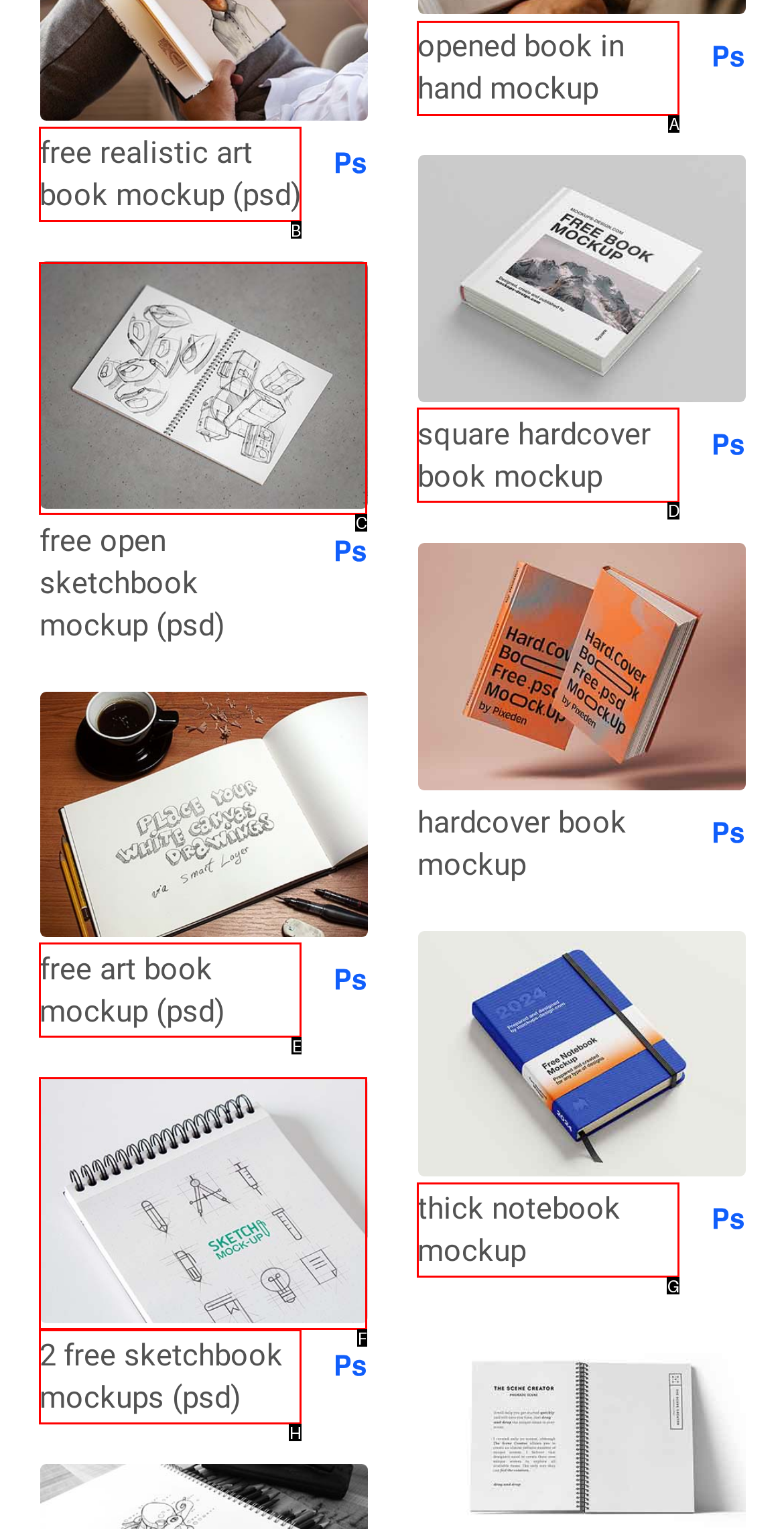Determine the HTML element to be clicked to complete the task: click on free realistic art book mockup. Answer by giving the letter of the selected option.

B